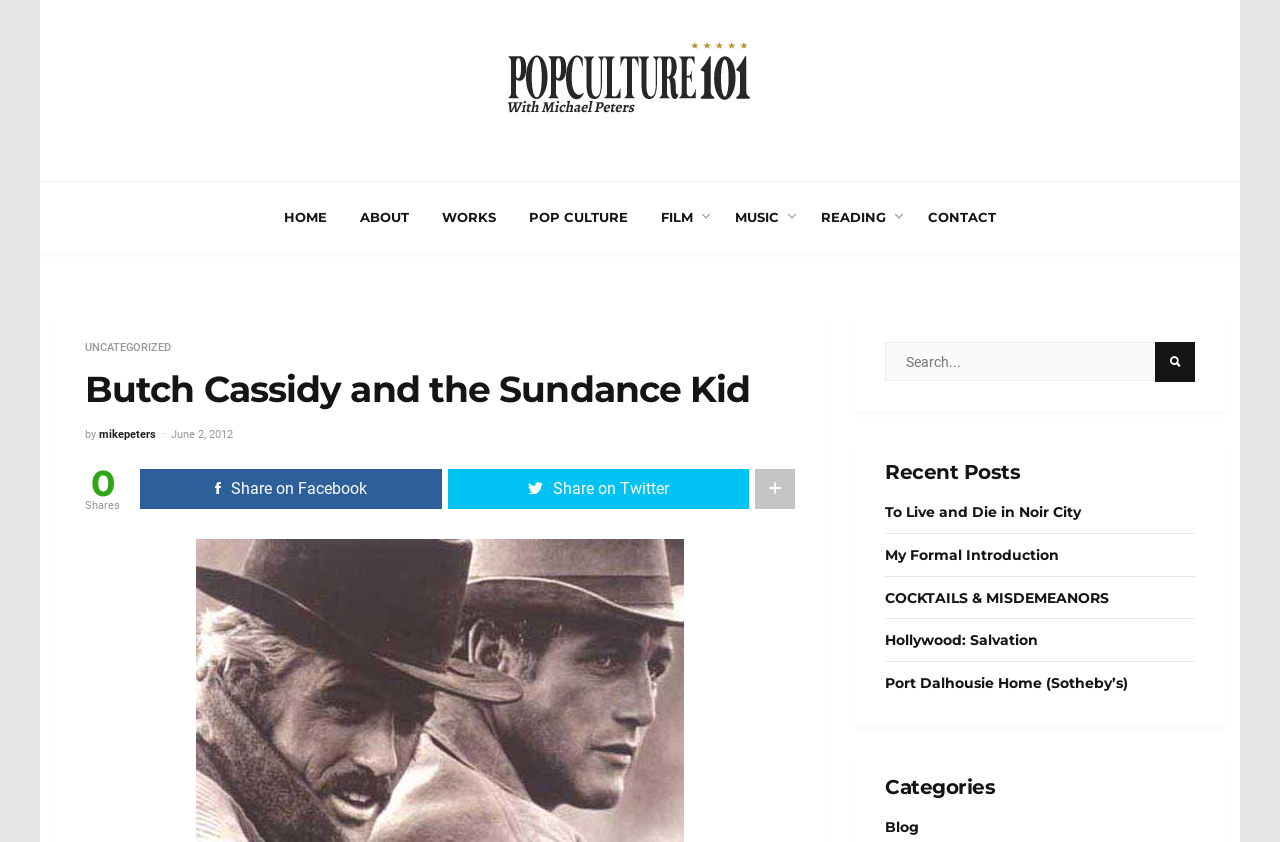Please determine the bounding box coordinates for the element that should be clicked to follow these instructions: "Read the 'Butch Cassidy and the Sundance Kid' article".

[0.066, 0.437, 0.621, 0.488]